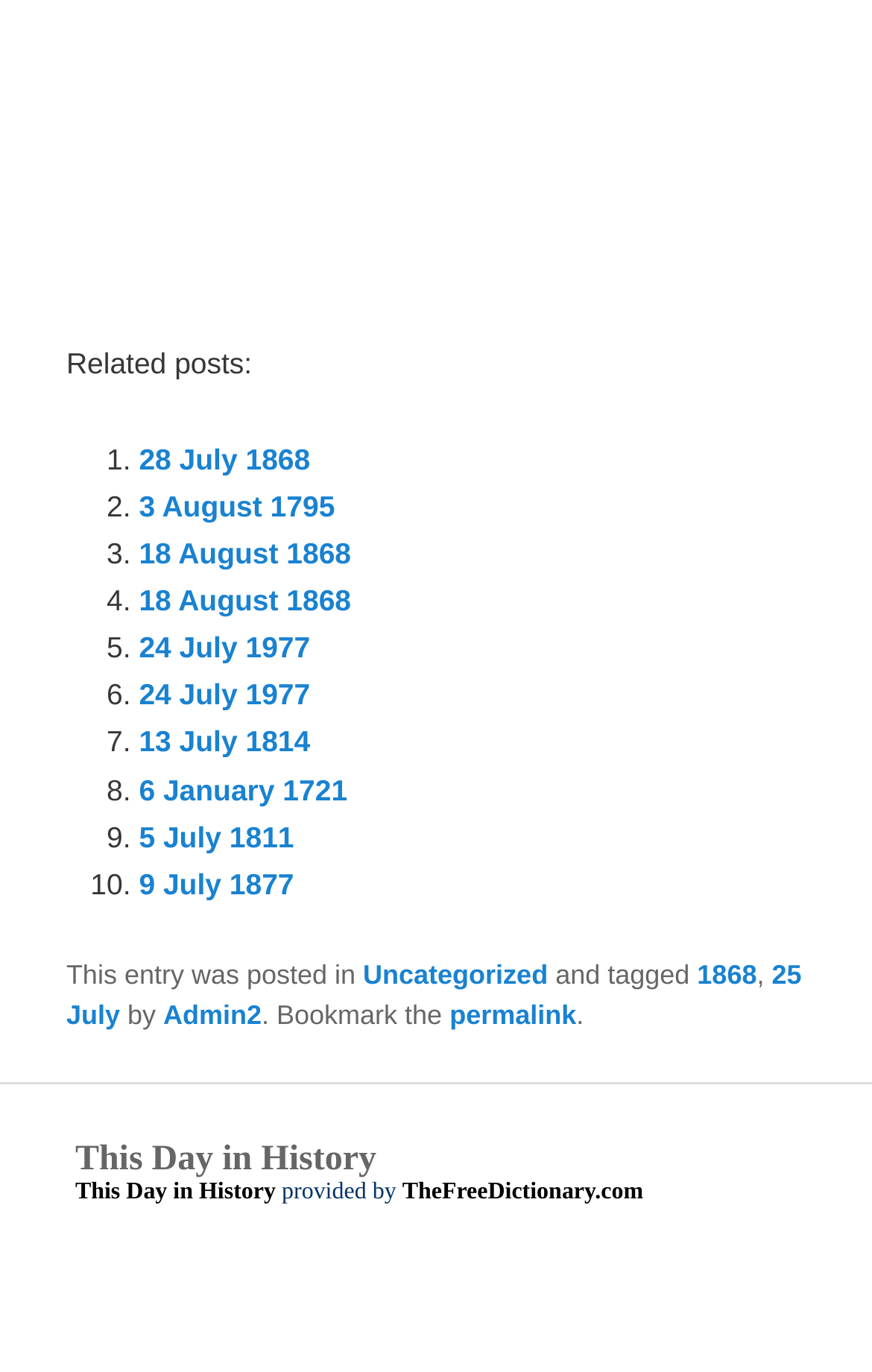What is the category of the post?
Answer the question in as much detail as possible.

The footer section of the webpage mentions 'This entry was posted in Uncategorized', indicating that the category of the post is Uncategorized.